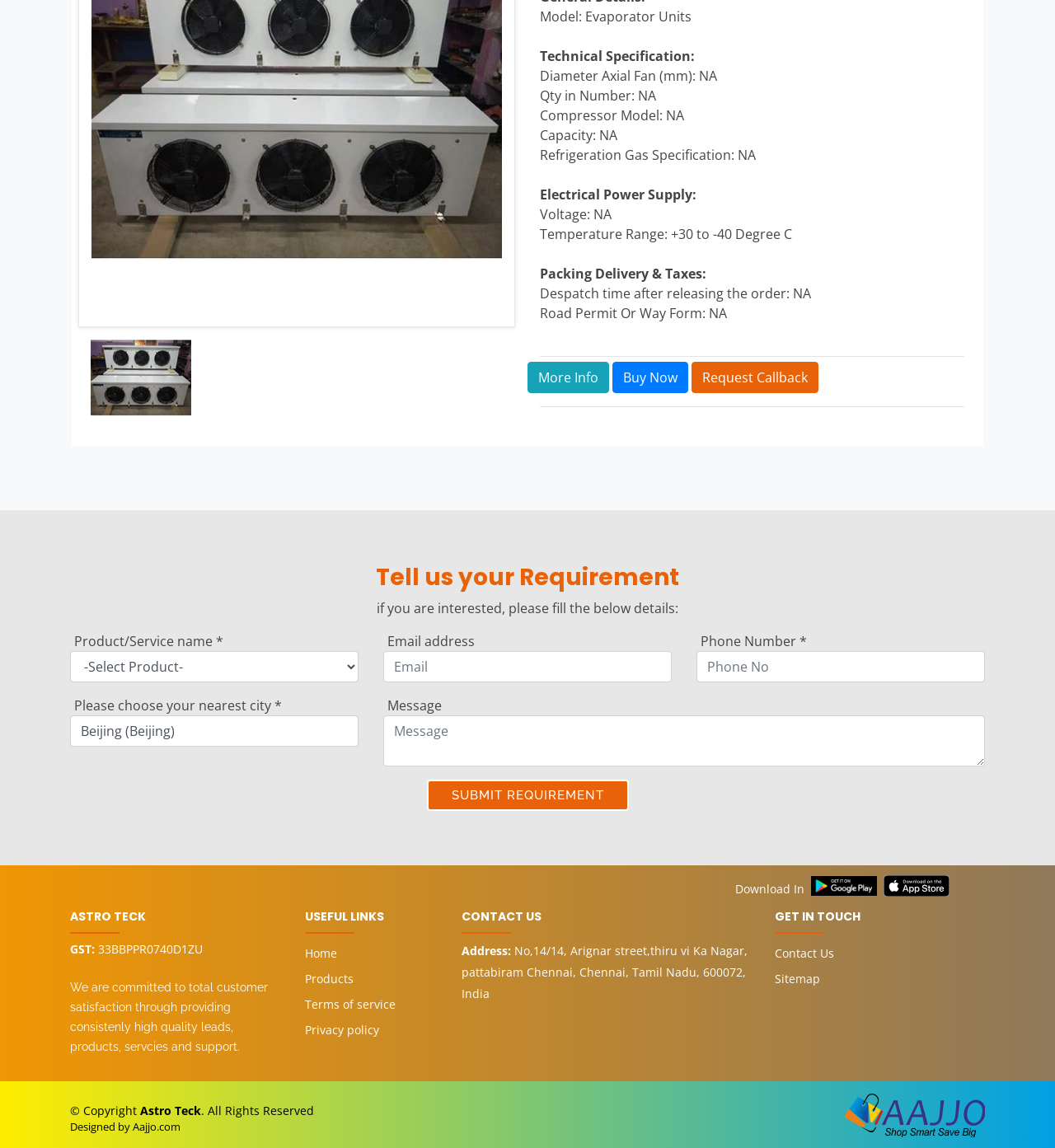Using the provided element description, identify the bounding box coordinates as (top-left x, top-left y, bottom-right x, bottom-right y). Ensure all values are between 0 and 1. Description: name="ctl00$ContentPlaceHolder1$usCta$btnSubmitRequirement" value="SUBMIT REQUIREMENT"

[0.404, 0.679, 0.596, 0.707]